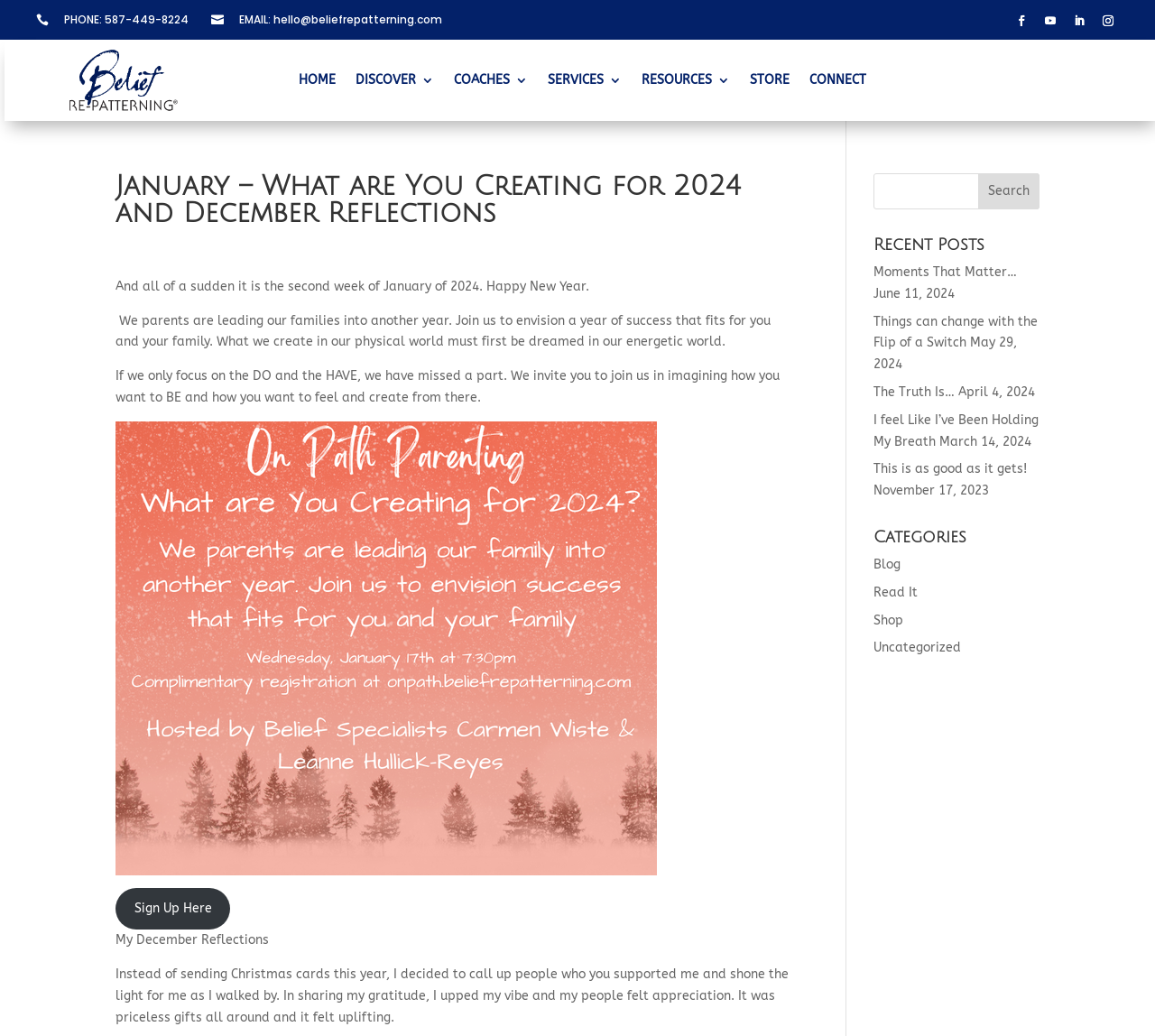Locate the bounding box coordinates of the element I should click to achieve the following instruction: "Read the Recent Posts".

[0.756, 0.228, 0.9, 0.253]